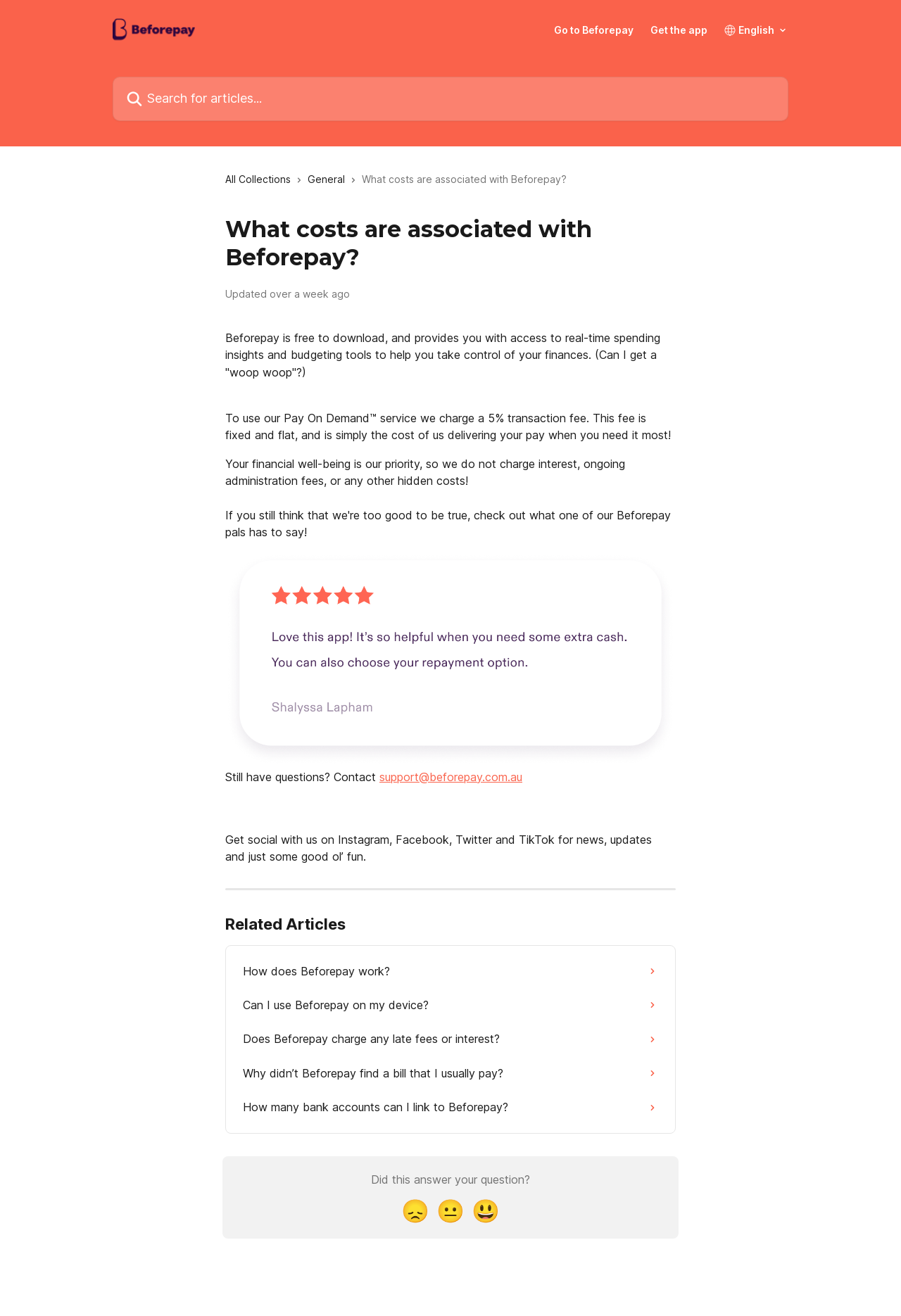Respond with a single word or phrase to the following question:
What is the email address to contact Beforepay support?

support@beforepay.com.au